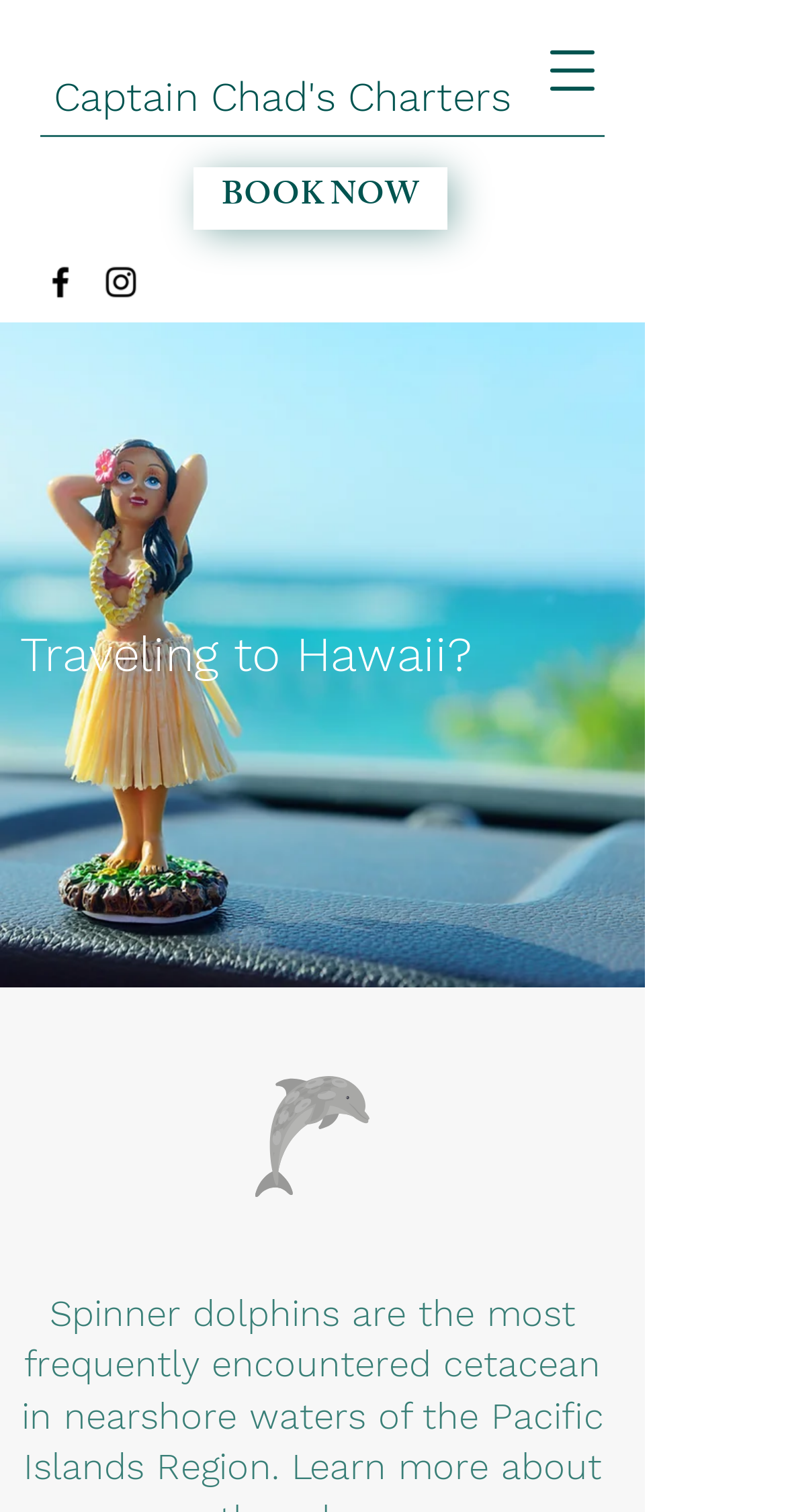Determine the bounding box for the described UI element: "aria-label="alt.text.label.Facebook"".

[0.051, 0.173, 0.103, 0.2]